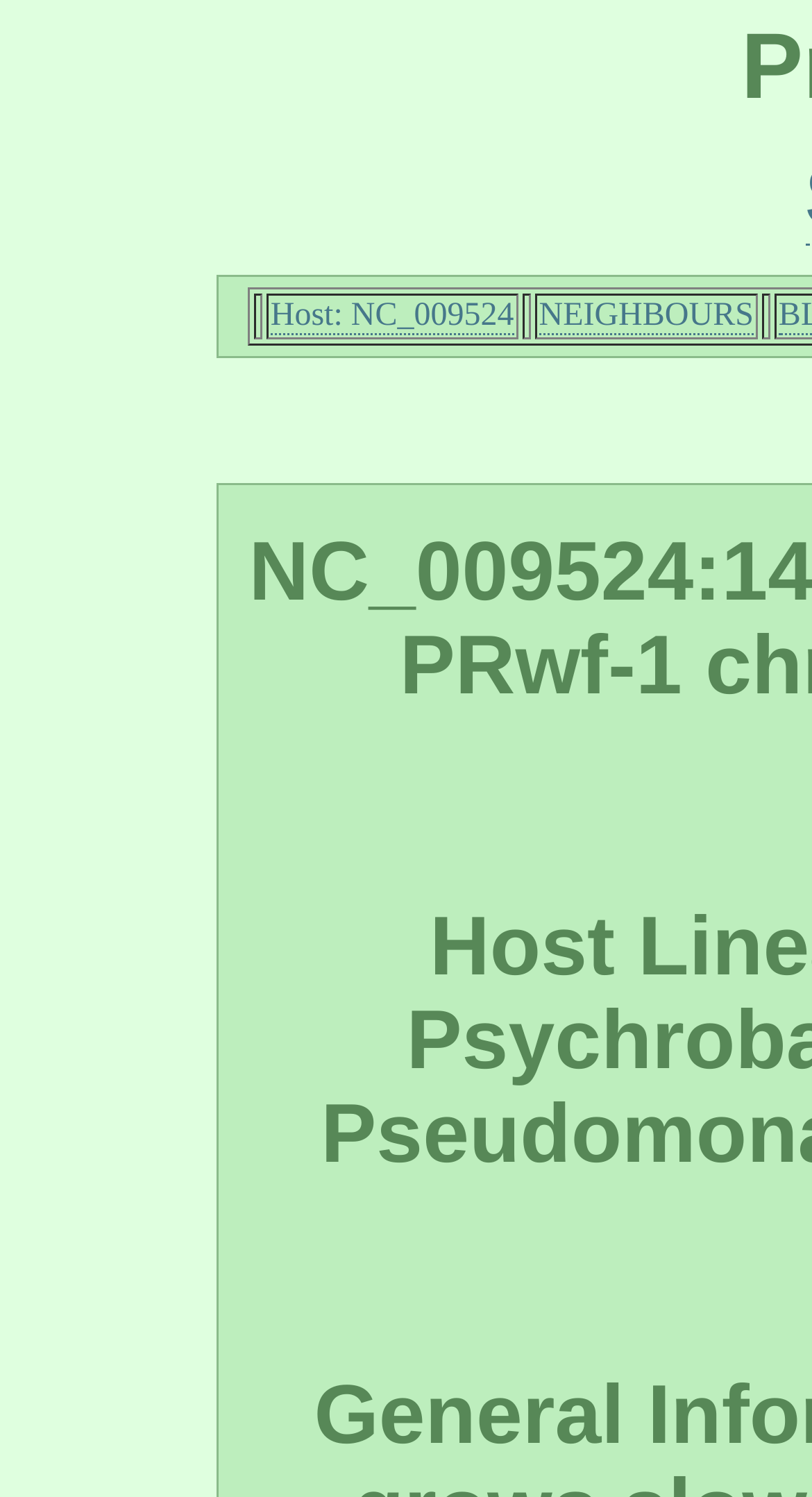What is the vertical position of the first rowheader?
Could you answer the question in a detailed manner, providing as much information as possible?

By comparing the y1 and y2 coordinates of the first rowheader with other elements, I determined that it is located at the top of the webpage.